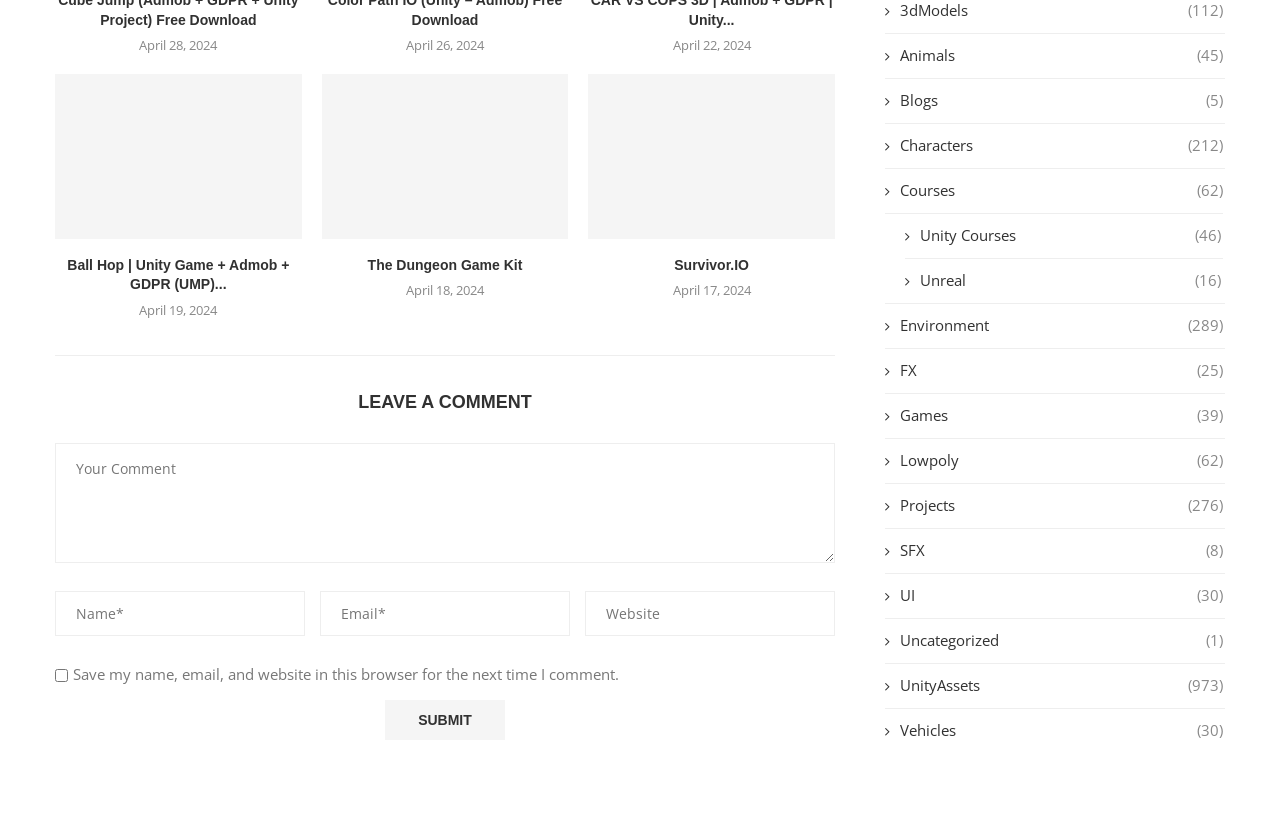Please specify the bounding box coordinates of the clickable section necessary to execute the following command: "Leave a comment".

[0.043, 0.536, 0.652, 0.681]